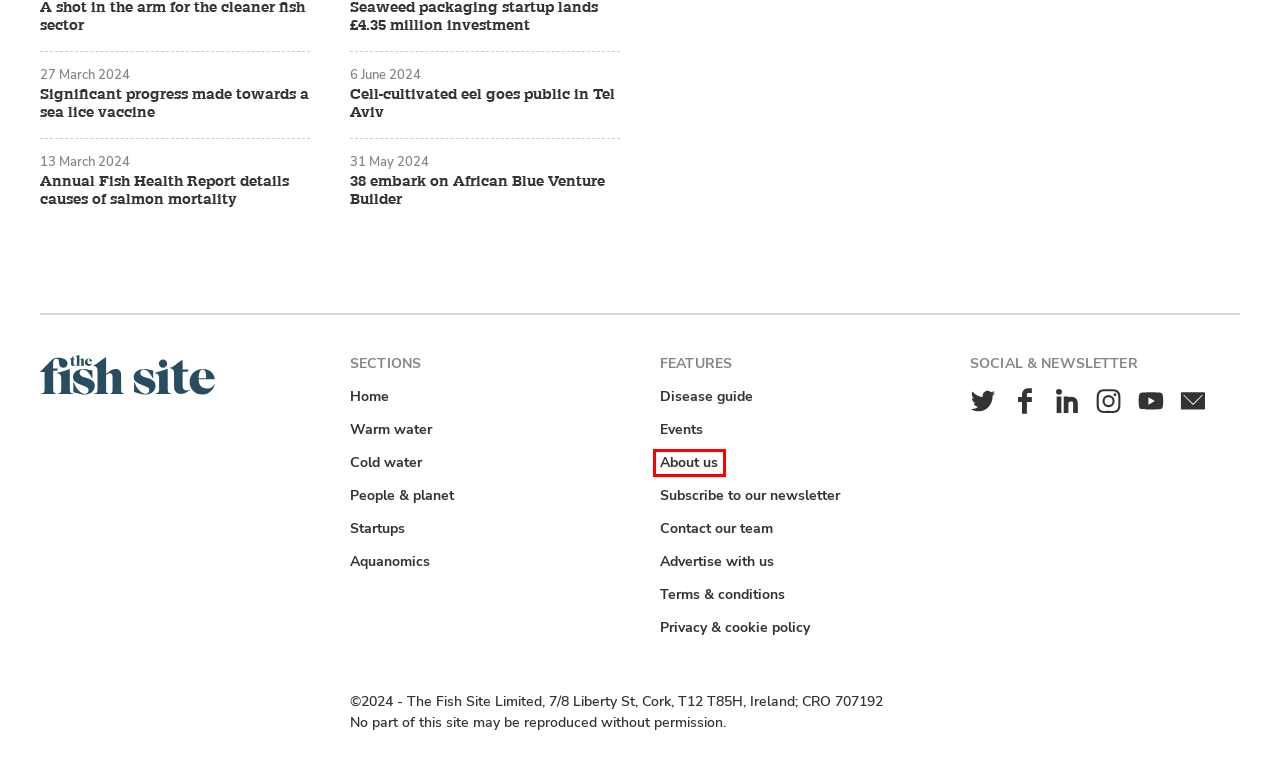Observe the provided screenshot of a webpage that has a red rectangle bounding box. Determine the webpage description that best matches the new webpage after clicking the element inside the red bounding box. Here are the candidates:
A. Significant progress made towards a sea lice vaccine | The Fish Site
B. About The Fish Site | The Fish Site
C. Health | The Fish Site
D. The Fish Site privacy notice | The Fish Site
E. Annual Fish Health Report details causes of salmon mortality | The Fish Site
F. Terms & conditions | The Fish Site
G. Contact us | The Fish Site
H. 38 embark on African Blue Venture Builder | The Fish Site

B